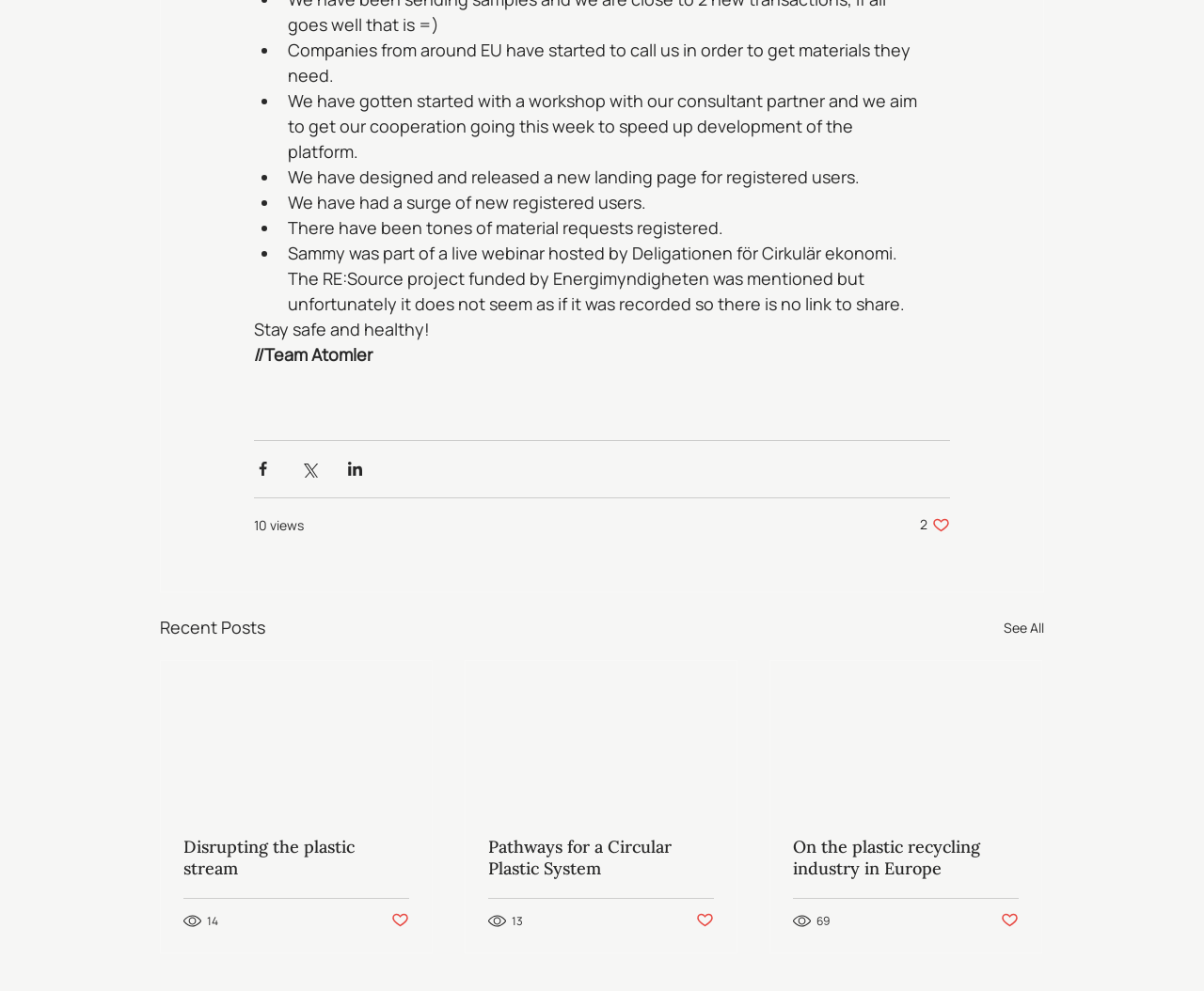What is the name of the team mentioned in the webpage?
Please answer the question with as much detail and depth as you can.

The webpage mentions 'Stay safe and healthy! //Team Atomler' at the bottom, indicating that the team name is Team Atomler.